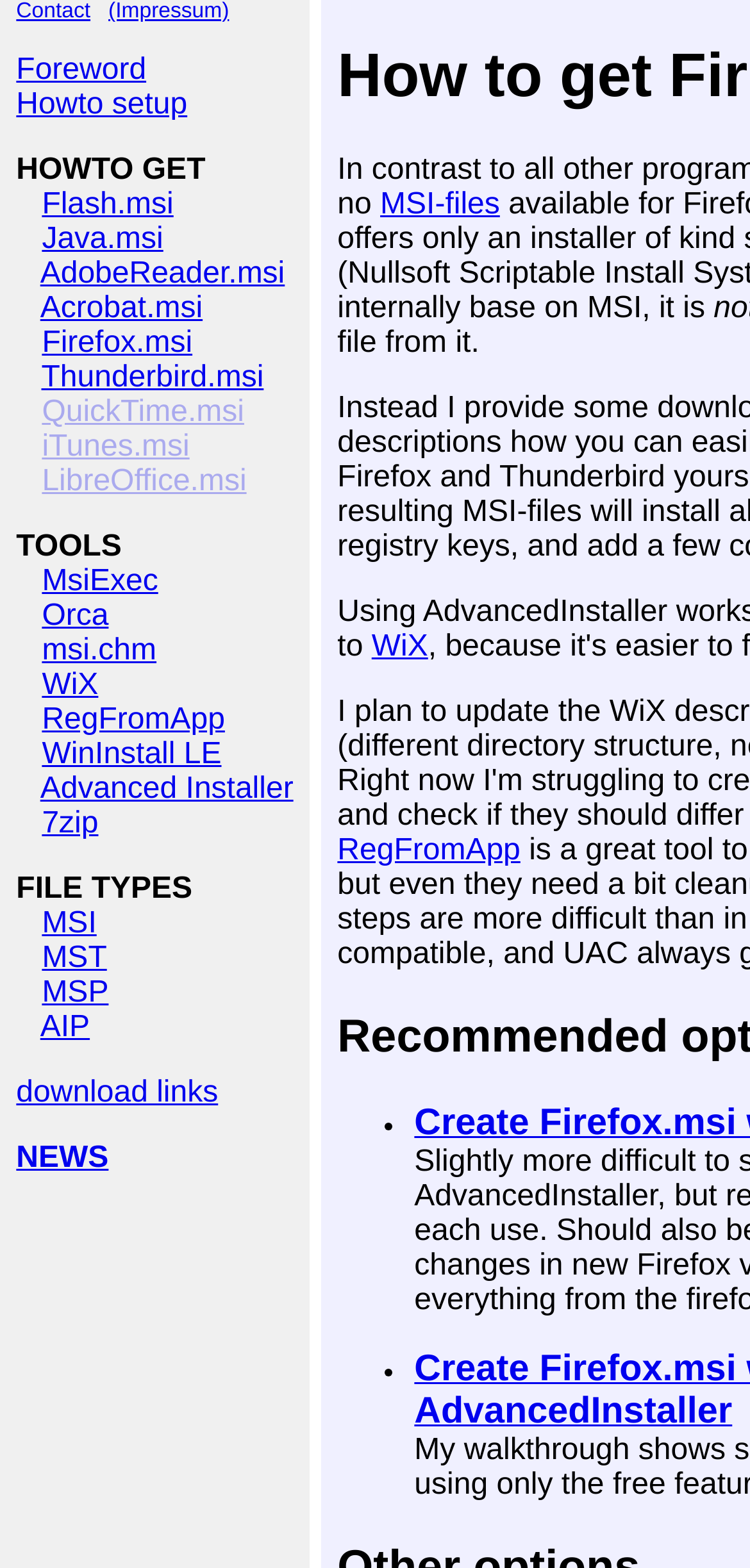Use a single word or phrase to answer the question: 
What is the relationship between WiX and MSI?

WiX is used to create MSI